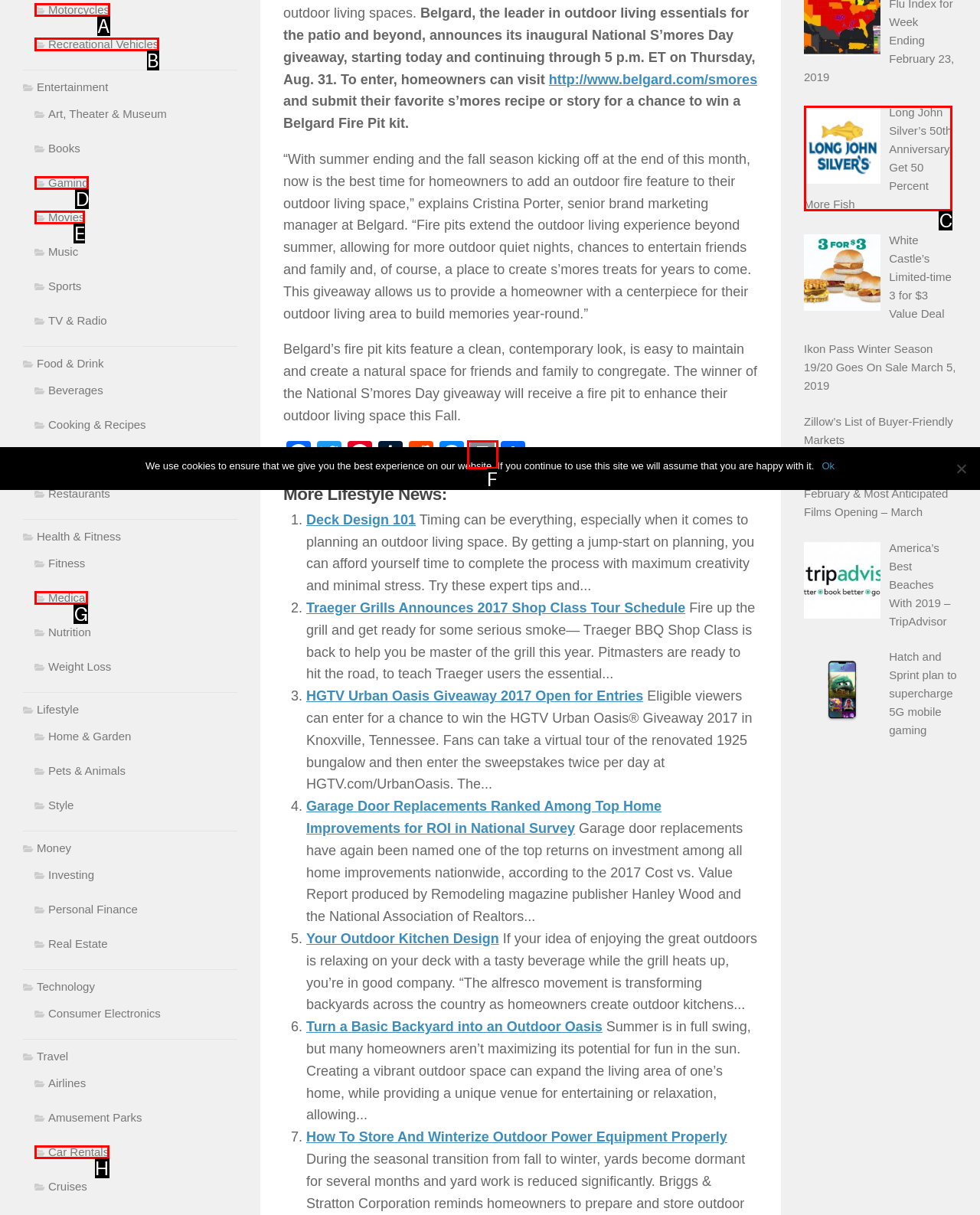Find the HTML element that matches the description: Medical
Respond with the corresponding letter from the choices provided.

G